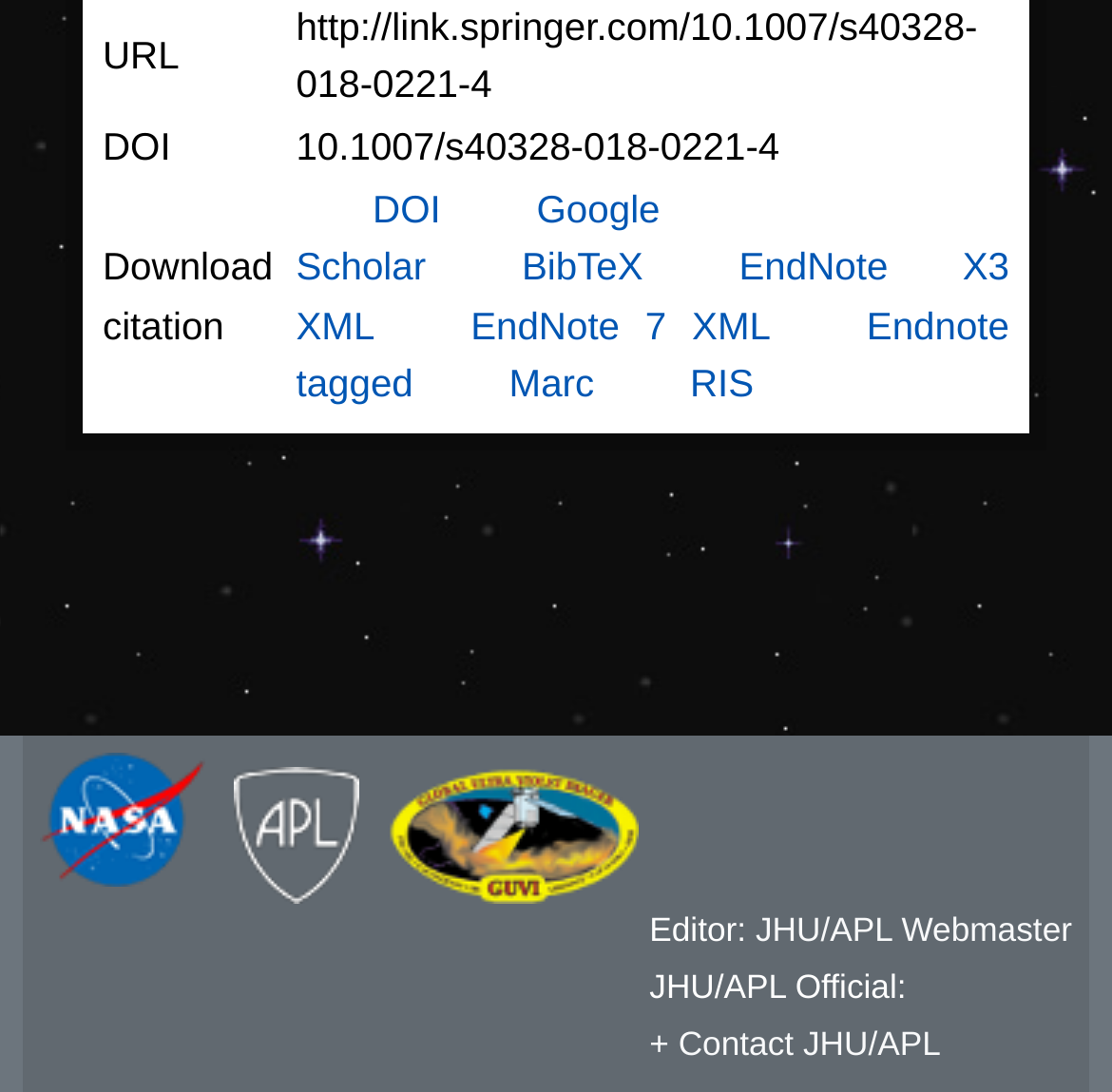Please answer the following question using a single word or phrase: 
How many links are available for citation?

7